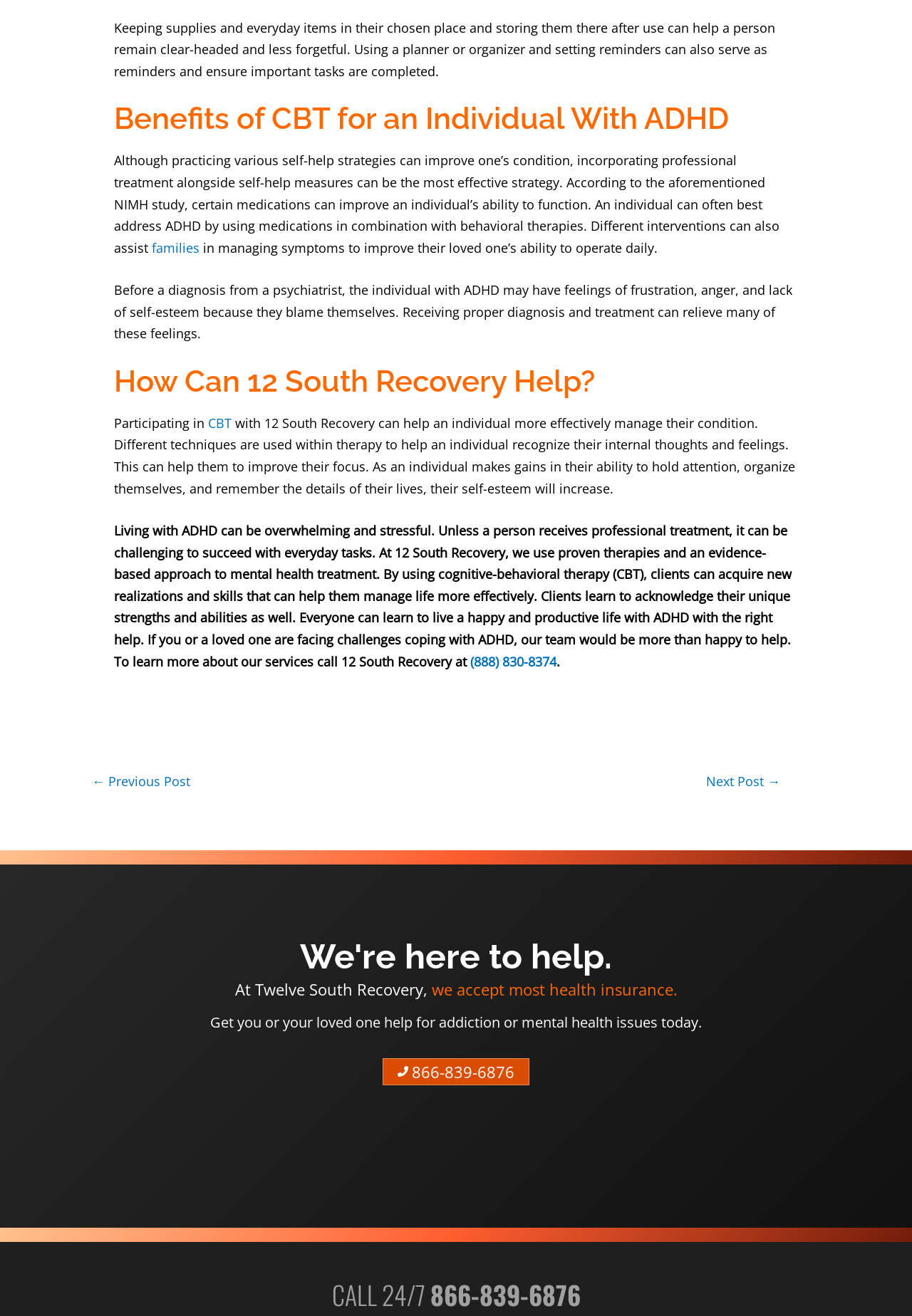Answer in one word or a short phrase: 
What type of therapy is used at 12 South Recovery?

Cognitive-behavioral therapy (CBT)